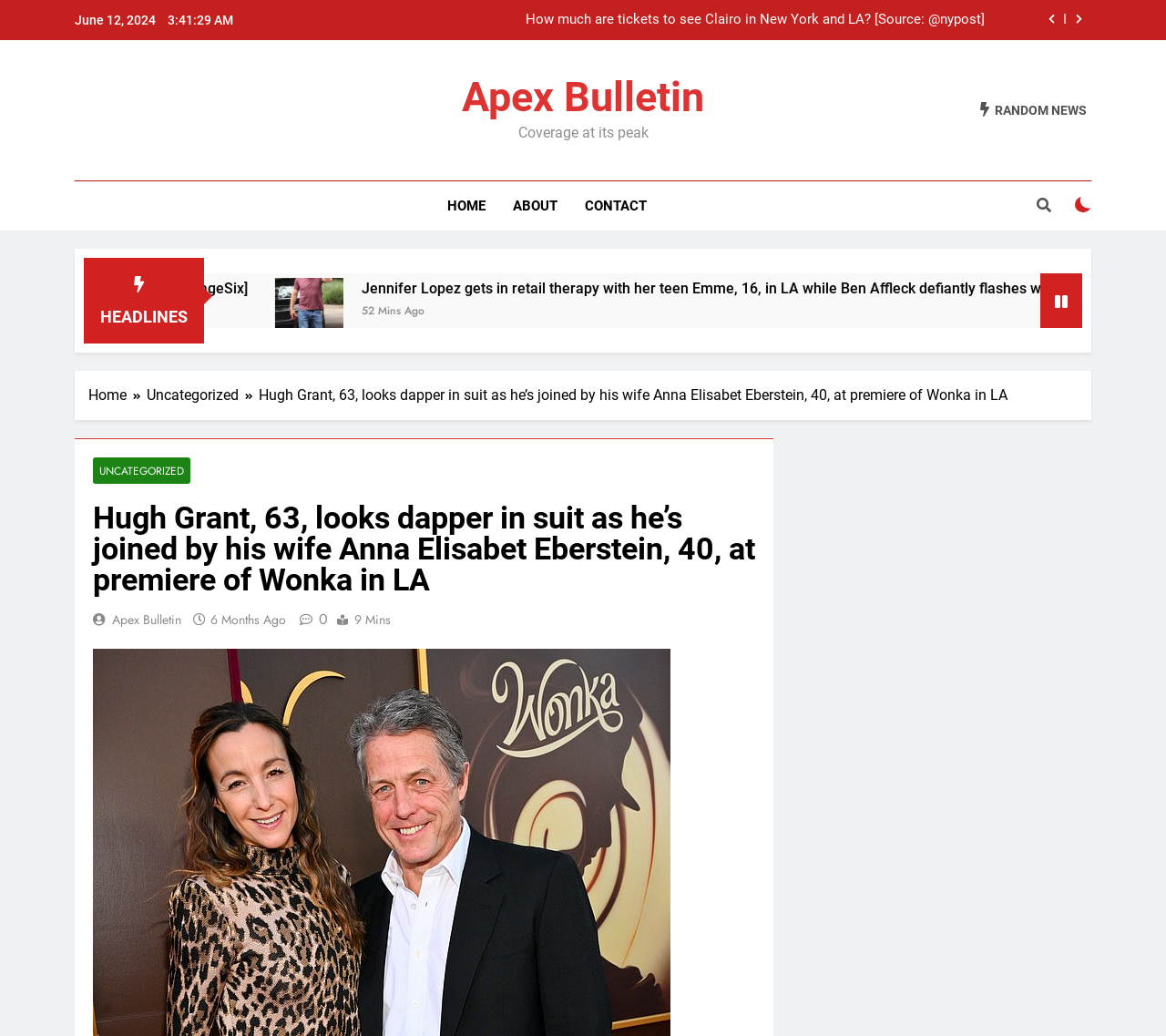Articulate a complete and detailed caption of the webpage elements.

This webpage appears to be a news article or blog post about Hugh Grant attending the premiere of the film Wonka in Los Angeles. At the top of the page, there is a date "June 12, 2024" and two buttons with icons. Below this, there is a list item with a link to an article about Clairo's concert tickets in New York and LA.

On the left side of the page, there are several links to different sections of the website, including "Apex Bulletin", "HOME", "ABOUT", and "CONTACT". There is also a checkbox and a button with an icon.

The main content of the page is an article about Hugh Grant's appearance at the Wonka premiere, accompanied by an image. The article's title is "Hugh Grant, 63, looks dapper in suit as he's joined by his wife Anna Elisabet Eberstein, 40, at premiere of Wonka in LA". Below the title, there is a breadcrumb navigation menu with links to "Home" and "Uncategorized".

The article itself is divided into sections, with links to related articles and a timestamp indicating when the article was posted. There are also several buttons and icons scattered throughout the article, including a "RANDOM NEWS" button and a link to "UNCATEGORIZED" articles.